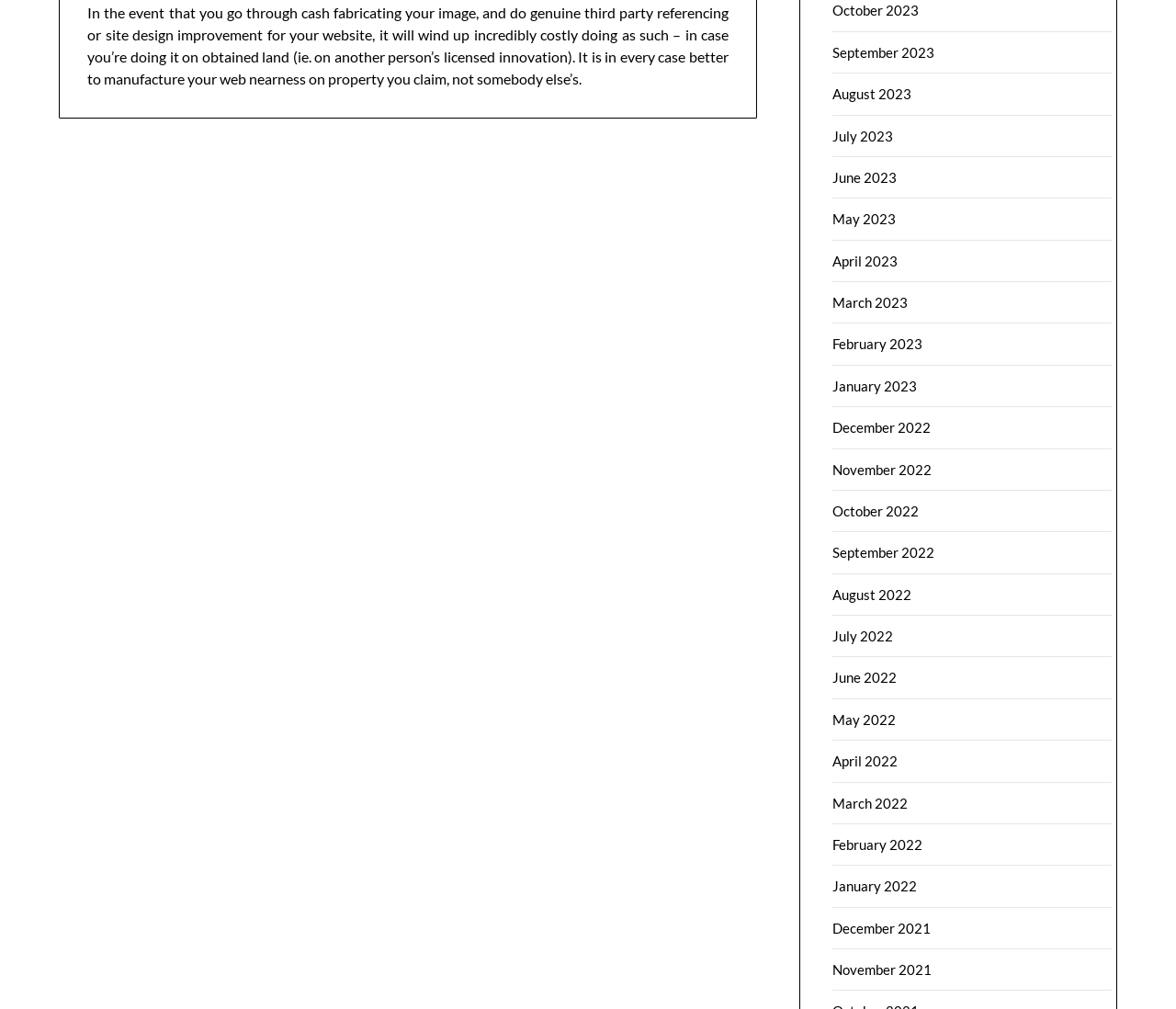What is the position of the link 'September 2023' on the webpage?
Provide an in-depth and detailed explanation in response to the question.

By examining the bounding box coordinates of the link elements, I can see that the link 'September 2023' has a y1 coordinate of 0.044, which is greater than the y1 coordinate of 0.002 for the link 'October 2023'. This suggests that the link 'September 2023' is positioned below the link 'October 2023' on the webpage.